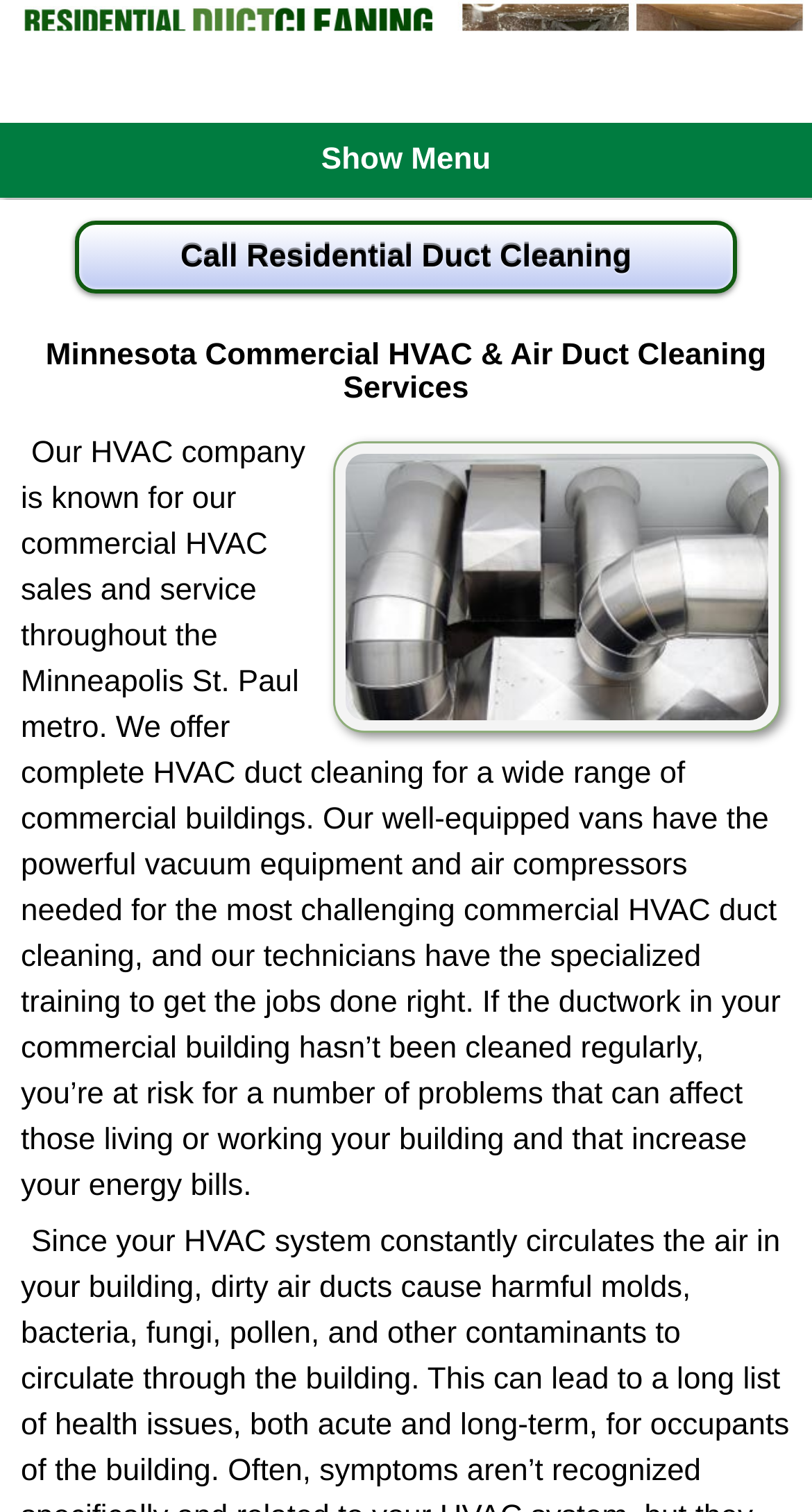What is the company's specialty?
Please provide a comprehensive answer to the question based on the webpage screenshot.

Based on the webpage content, the company specializes in cleaning commercial heating, air conditioning, and ventilation ducts and vents, as indicated by the heading 'Minnesota Commercial HVAC & Air Duct Cleaning Services' and the paragraph describing their services.